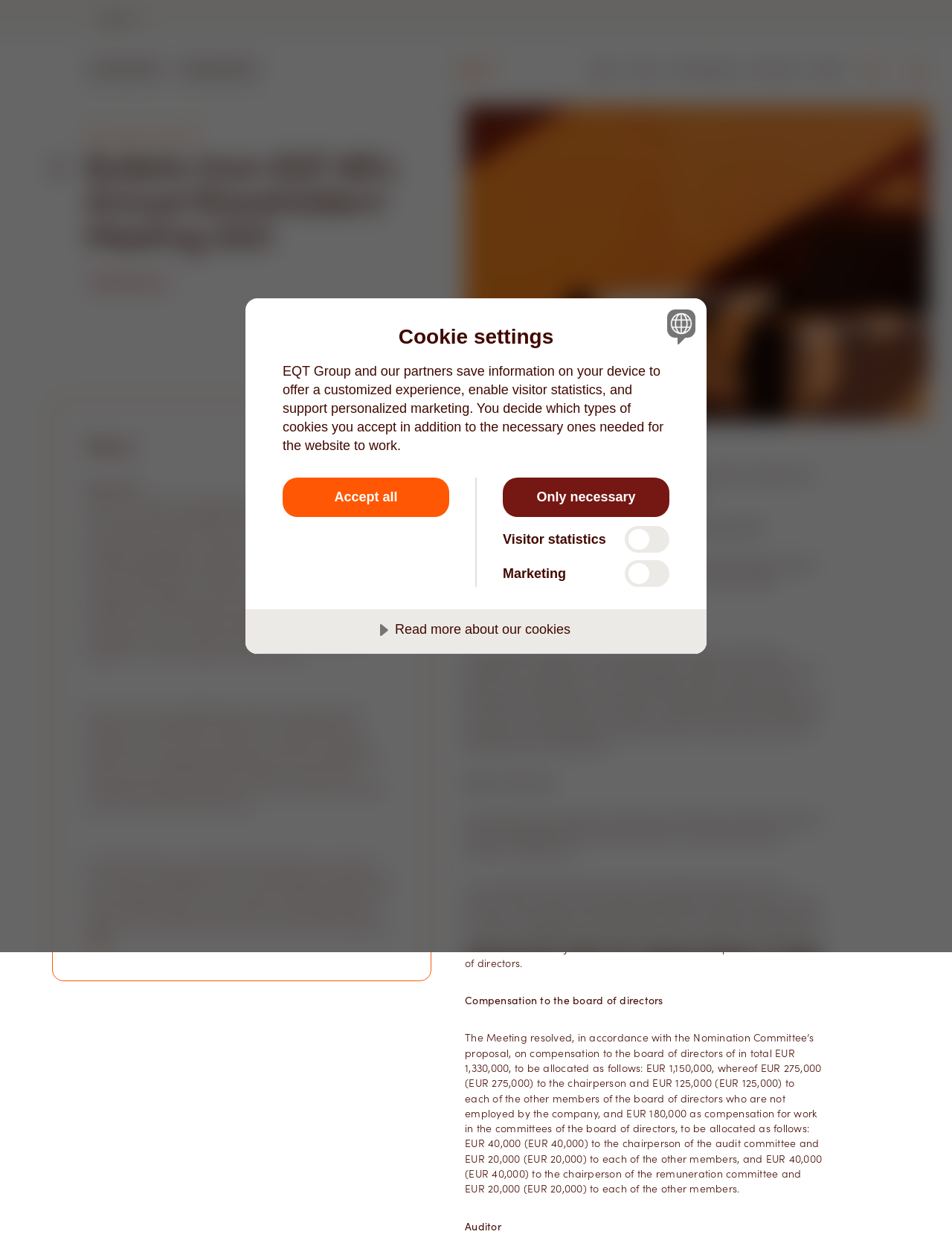Offer a comprehensive description of the webpage’s content and structure.

The webpage appears to be a bulletin from EQT AB's Annual Shareholders' Meeting 2021. At the top of the page, there is a dialog box for cookie settings, which is not currently in focus. This dialog box takes up most of the top section of the page. Within the dialog box, there is a heading that reads "Cookie settings" and a combobox to change the language. Below the heading, there is a paragraph of text explaining how EQT Group and its partners use cookies on the website. 

Underneath the explanatory text, there are two buttons: "Accept all" and "Only necessary". Further down, there are two checkboxes for "Visitor statistics" and "Marketing", both of which are unchecked. 

To the right of the checkboxes, there is a region with a button that reads "Read more about our cookies". This button, when clicked, likely expands to provide more information about the cookies used on the website.